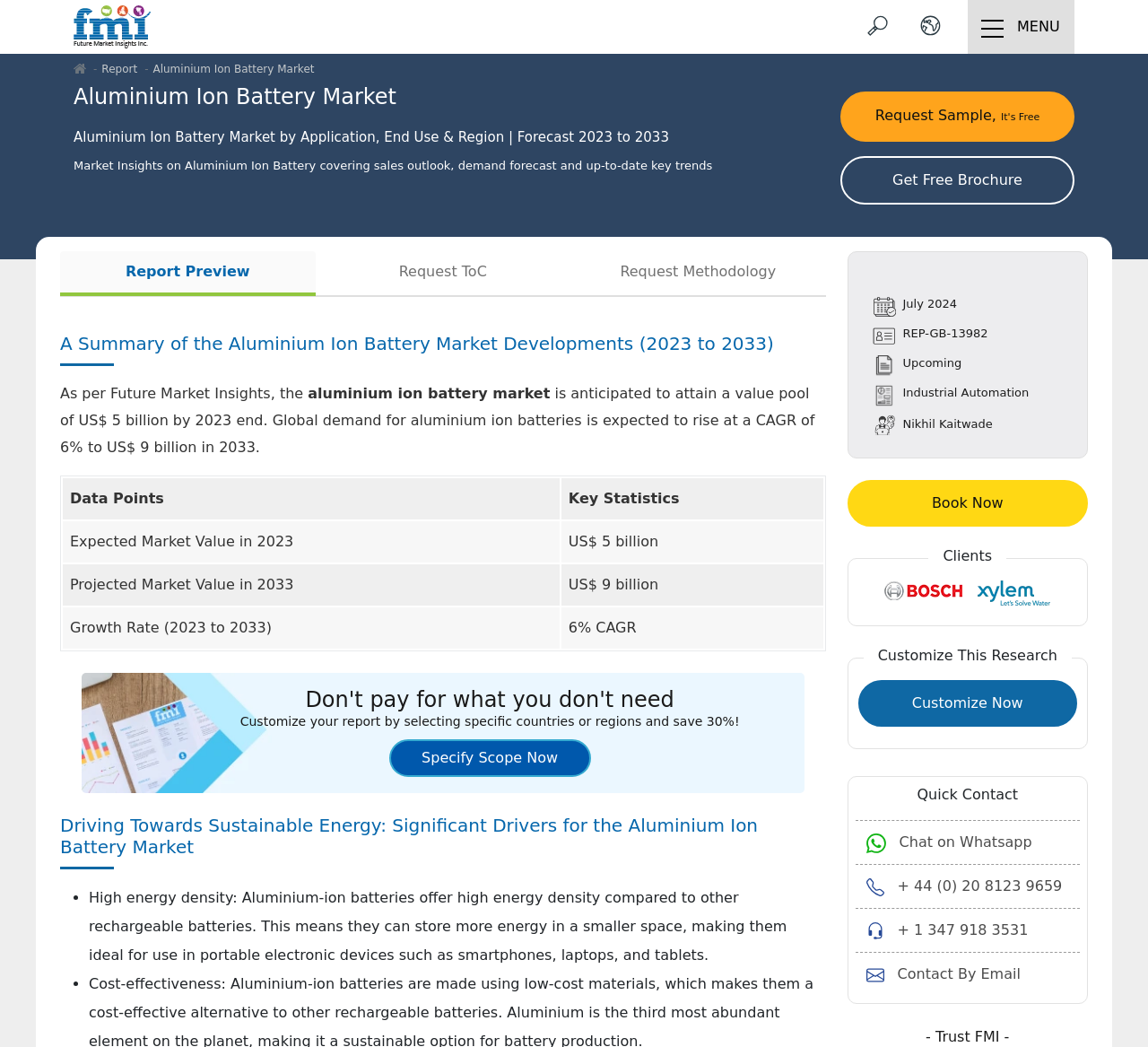What is the purpose of the 'Request Sample, It's Free' link?
Give a single word or phrase as your answer by examining the image.

To request a free sample